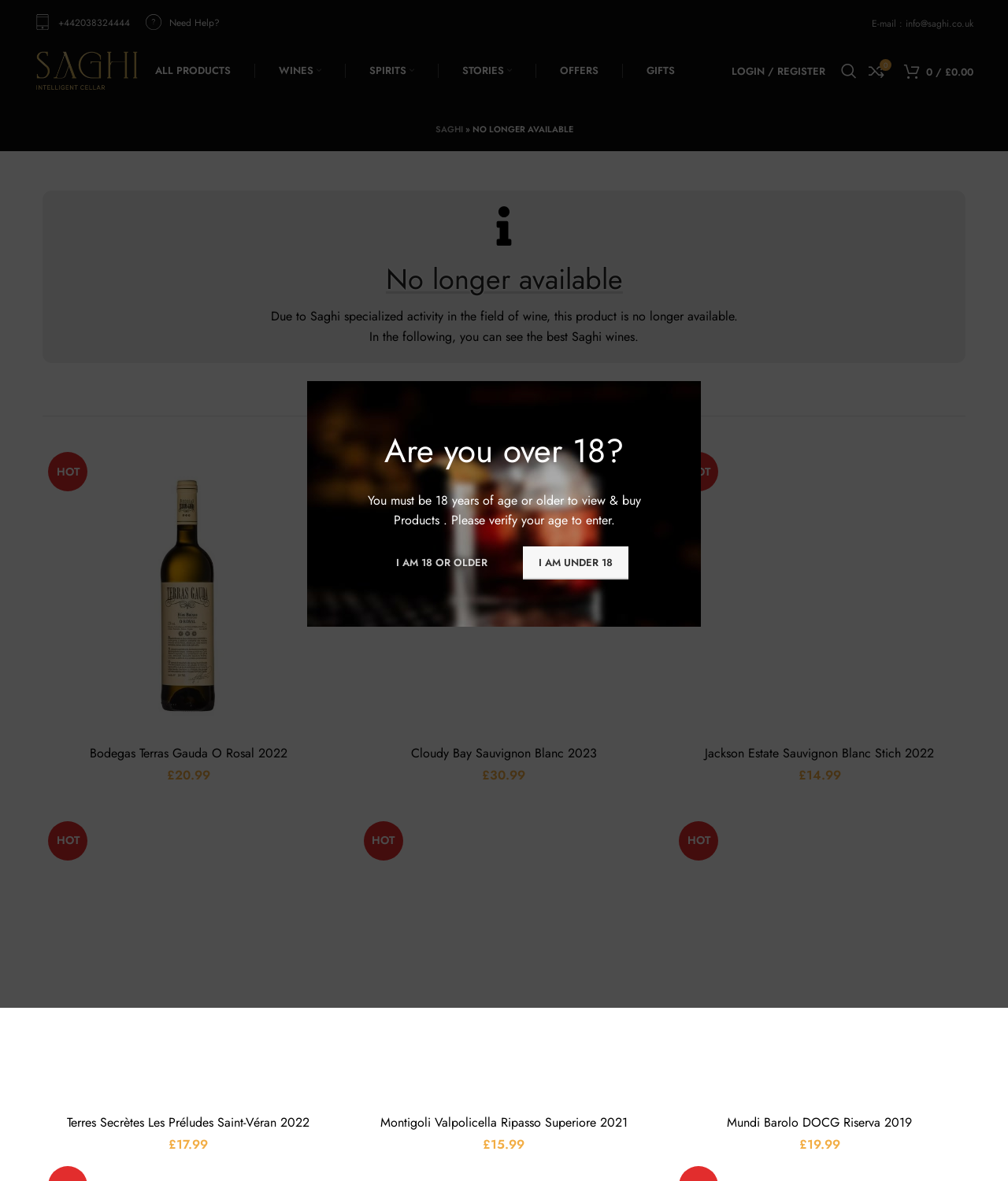How many hot products are displayed on the webpage?
Relying on the image, give a concise answer in one word or a brief phrase.

5